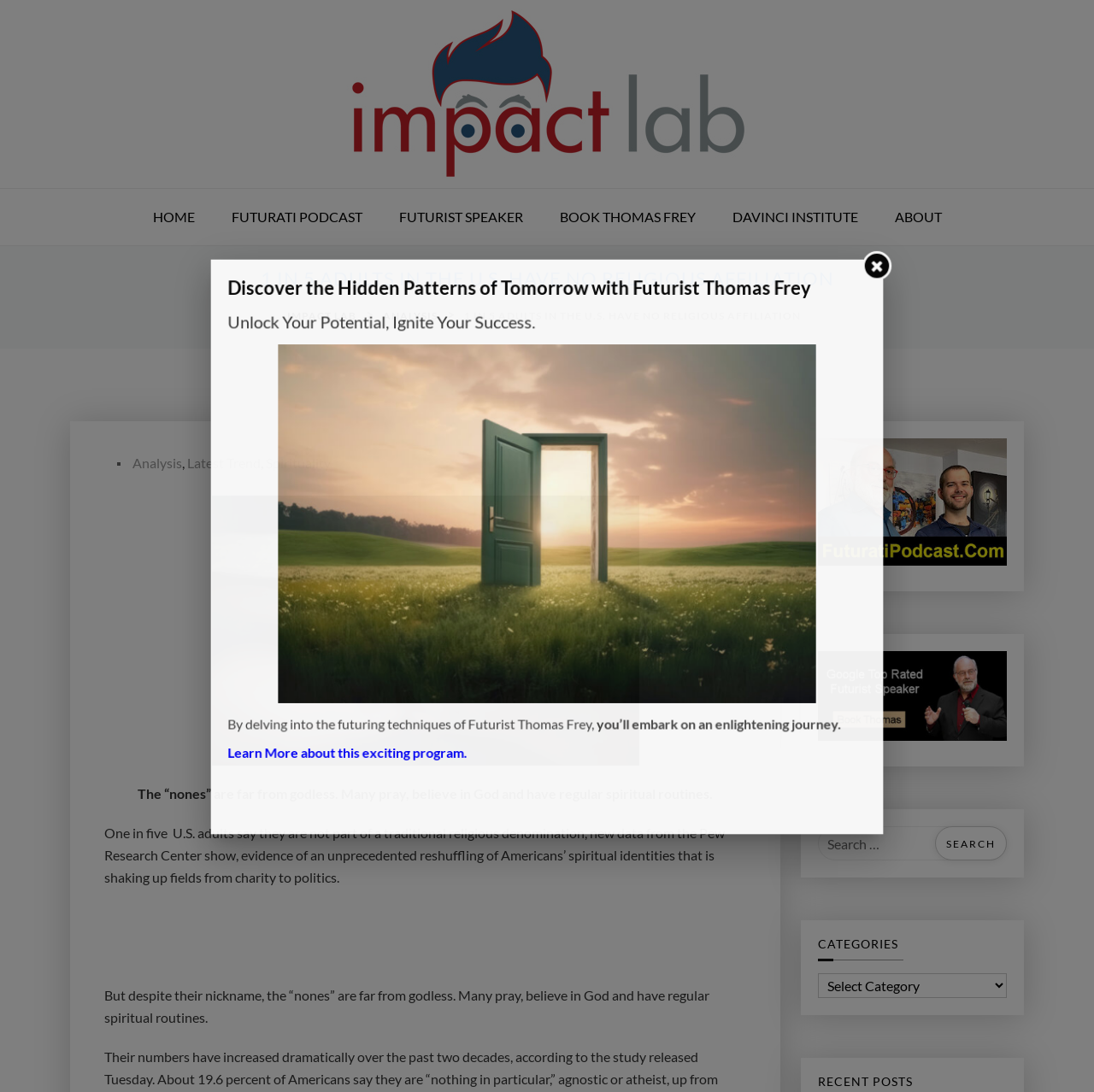Respond to the following question with a brief word or phrase:
What is the text of the static text element below the image with alt text 'Impact Lab'?

Discover the Hidden Patterns of Tomorrow with Futurist Thomas Frey